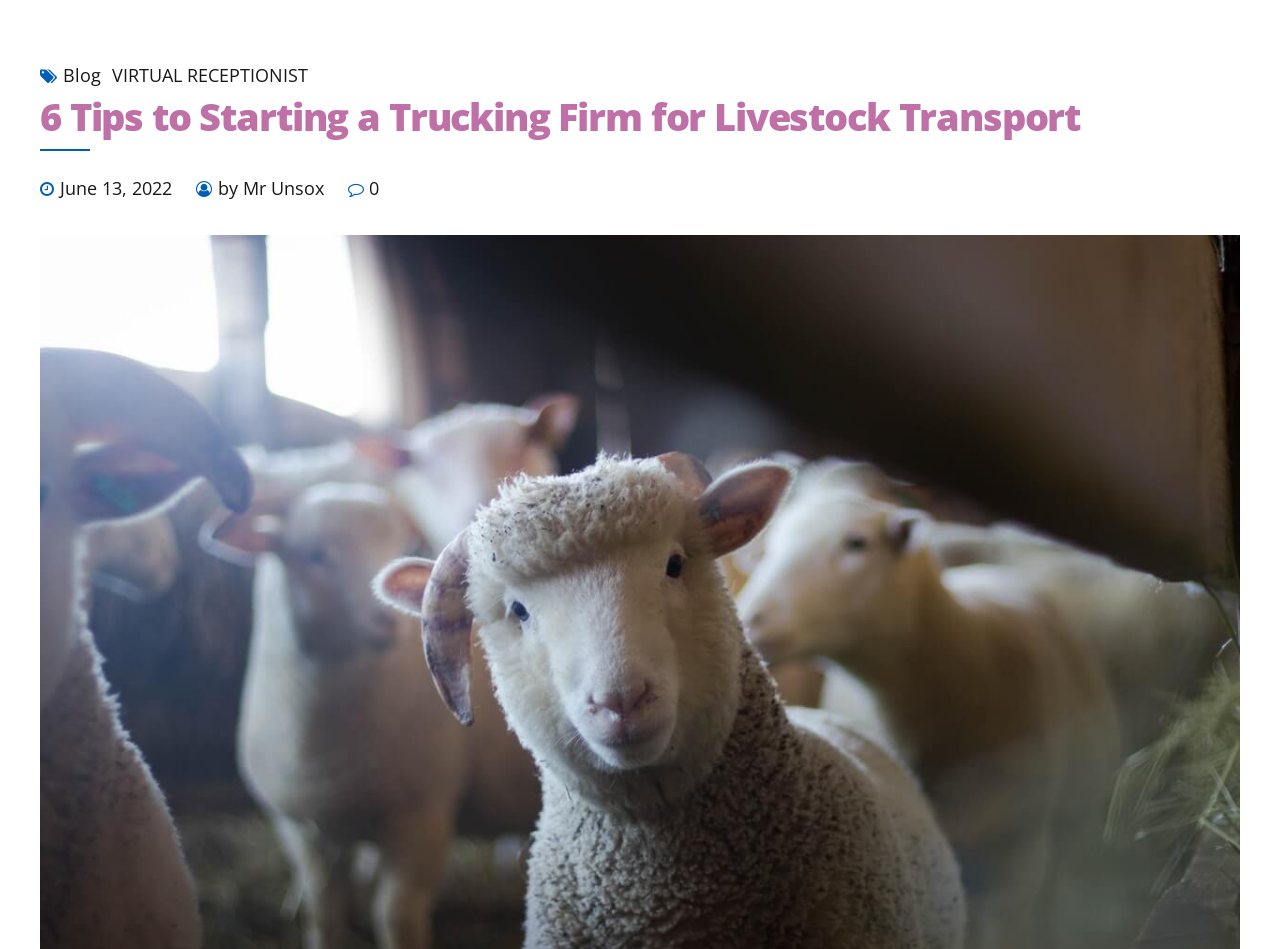What is the icon next to the number of comments?
Please answer the question with a detailed and comprehensive explanation.

I found the icon by looking at the link element located next to the date of the article, which has an icon represented by the Unicode character 'uf0e5'.